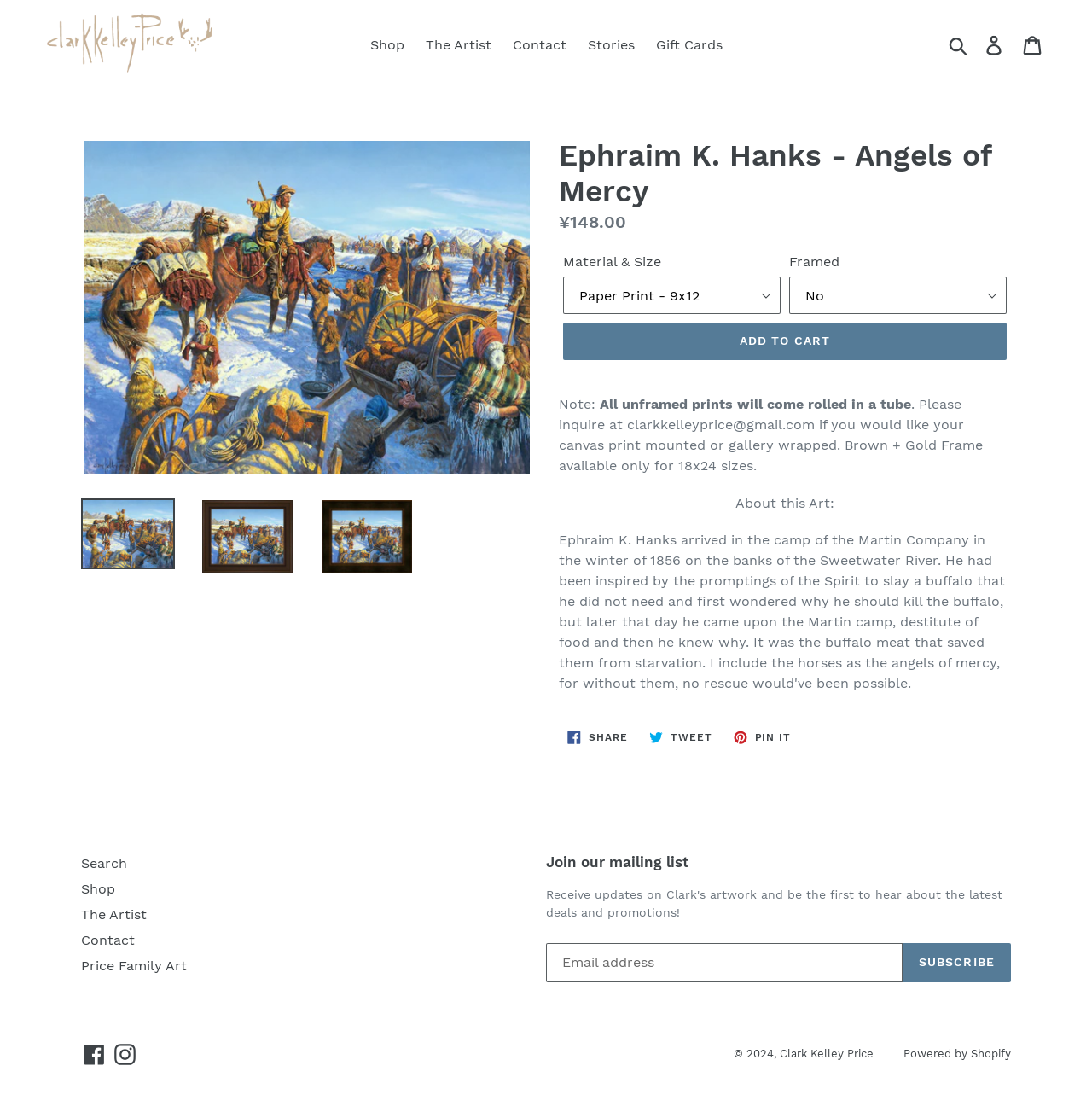Explain the webpage in detail.

This webpage is an e-commerce page for a specific art piece, "Ephraim K. Hanks - Angels of Mercy" by Clark Kelley Price. At the top, there is a navigation menu with links to "Shop", "The Artist", "Contact", "Stories", and "Gift Cards". On the right side of the navigation menu, there is a search bar and a login/cart section.

Below the navigation menu, there is a large image of the art piece, taking up most of the width of the page. Underneath the image, there are three smaller images of the same art piece, likely showcasing different sizes or framing options.

To the right of the images, there is a section with details about the art piece, including a heading, a description list with the regular price (¥148.00), and options for material and size, as well as framing. There is also an "ADD TO CART" button.

Below the art piece details, there is a section with notes about the product, including information about unframed prints and framing options. There are also social media links to share the art piece on Facebook, Twitter, and Pinterest.

At the bottom of the page, there is a footer section with links to search, shop, and other pages, as well as a section to join the mailing list and links to the artist's social media profiles. There is also a copyright notice and a link to the website's powered-by platform, Shopify.